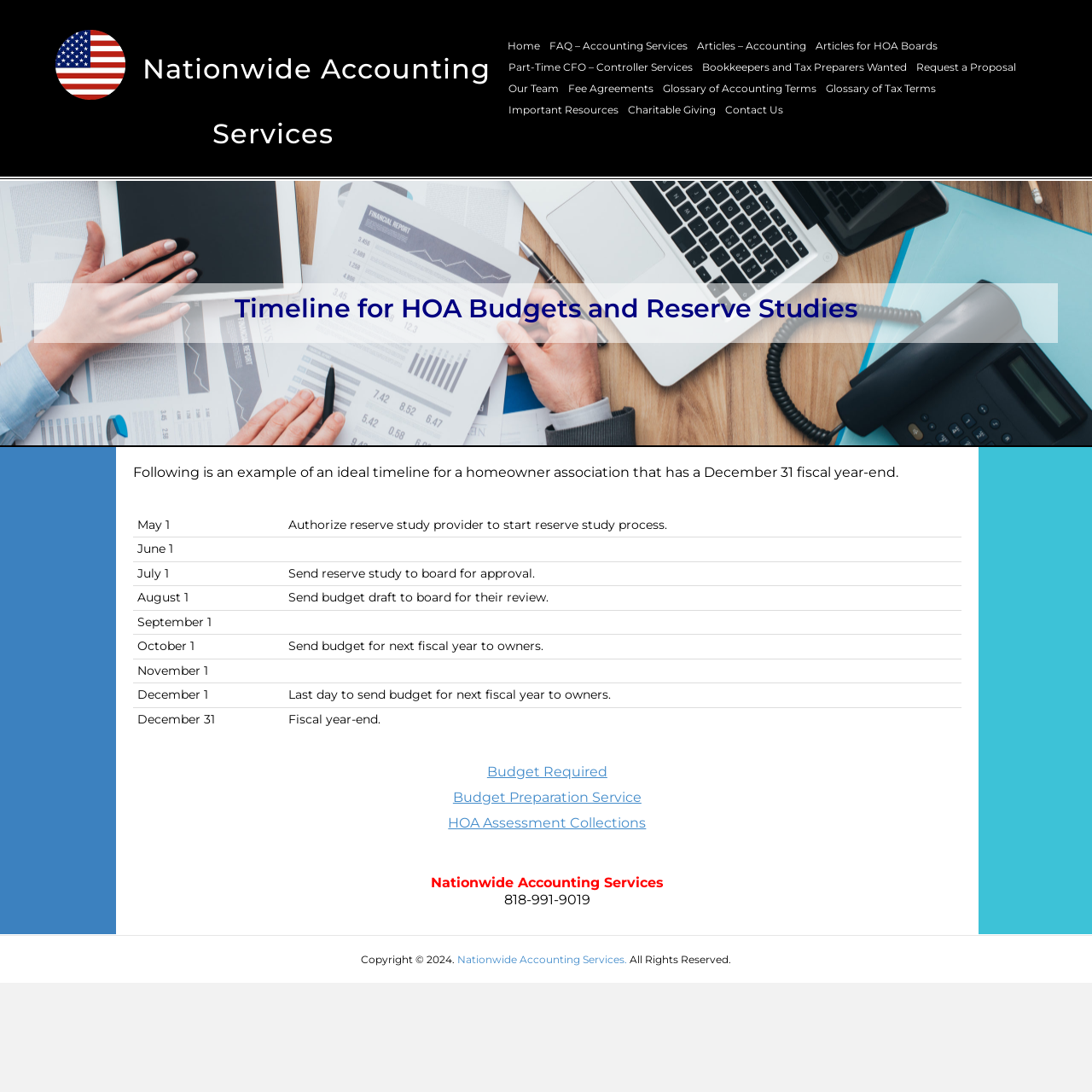What is the name of the company providing accounting services? Using the information from the screenshot, answer with a single word or phrase.

Nationwide Accounting Services